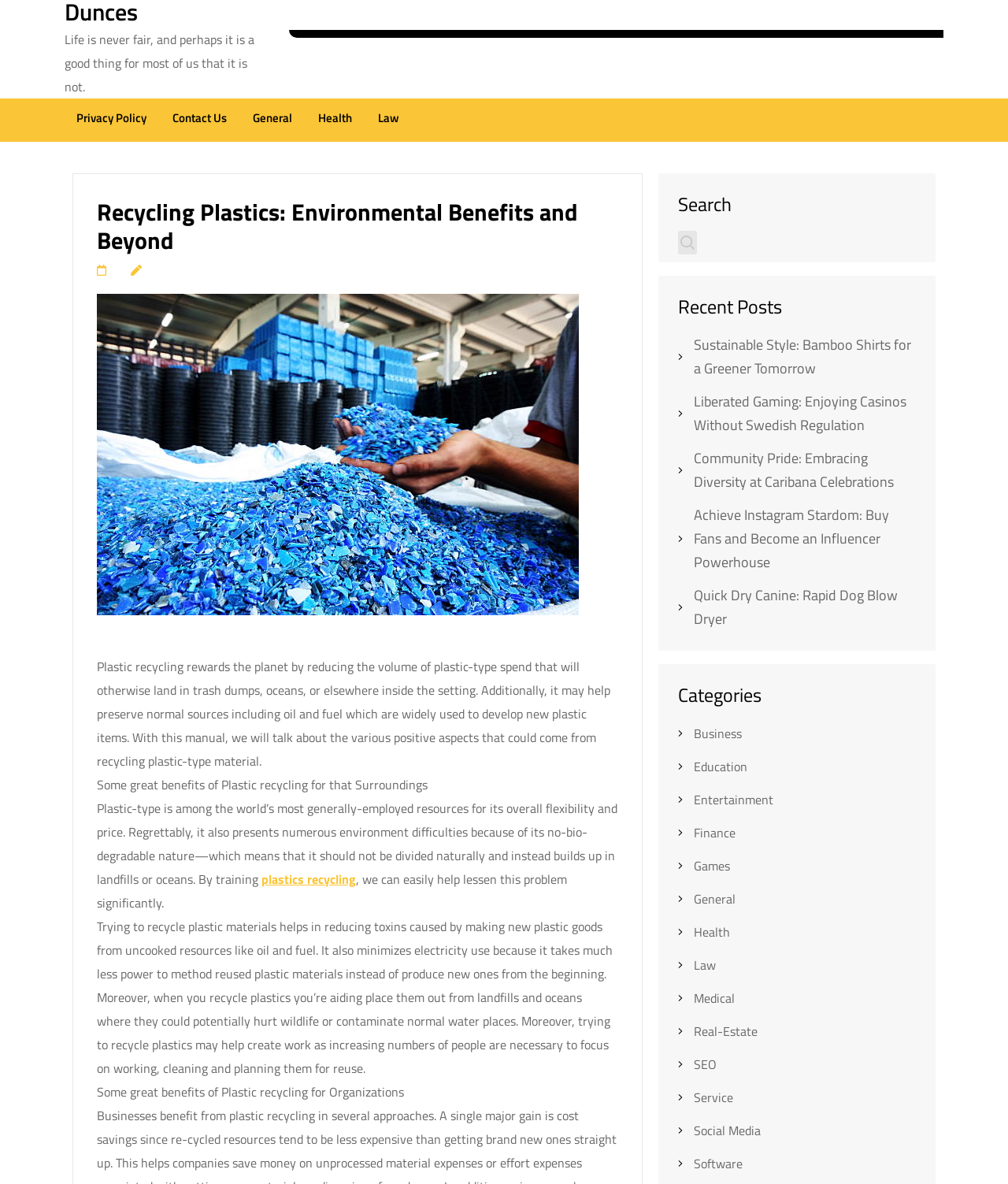Determine the heading of the webpage and extract its text content.

Recycling Plastics: Environmental Benefits and Beyond